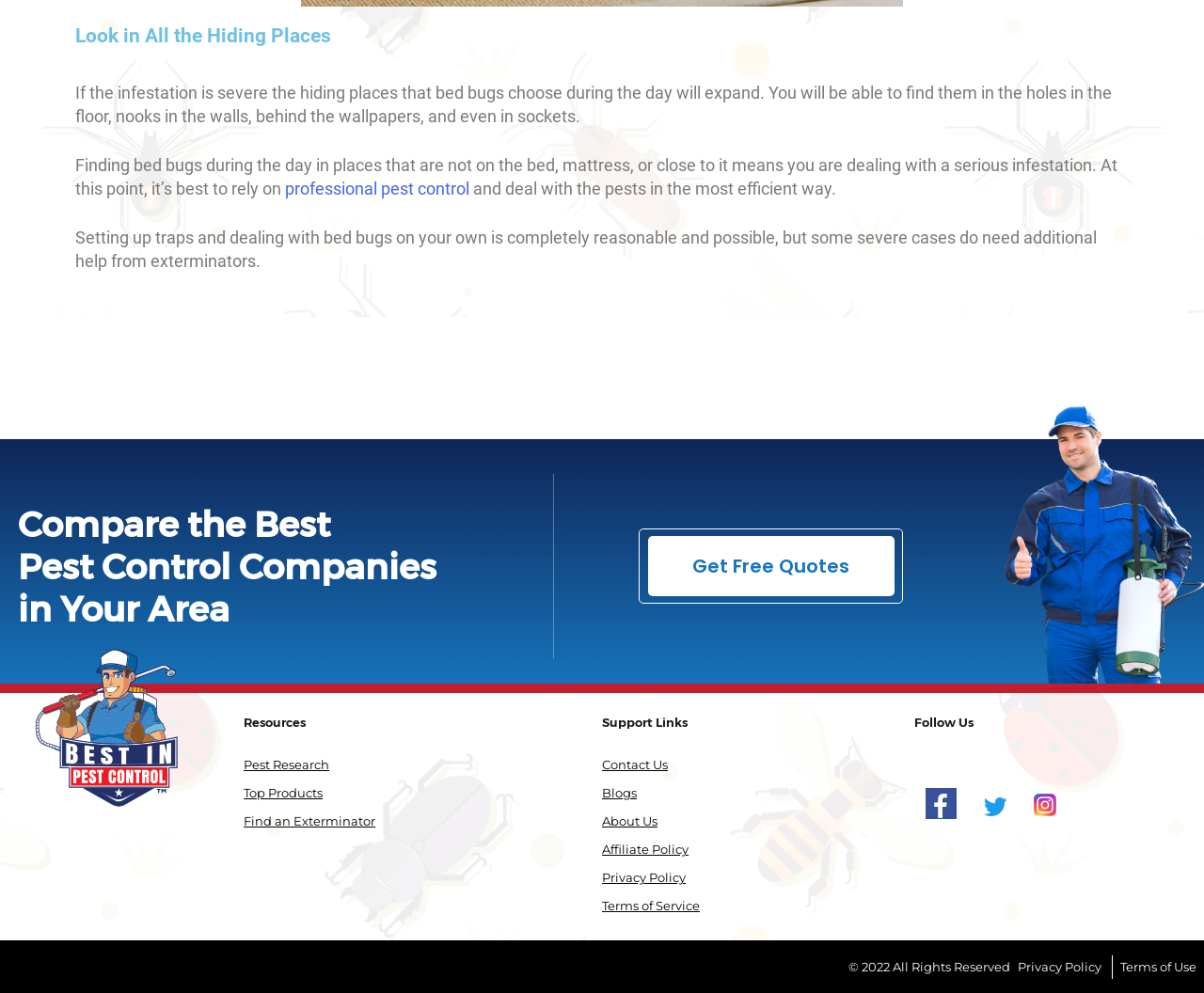What can be done to deal with bed bugs on one's own?
Give a one-word or short phrase answer based on the image.

Setting up traps